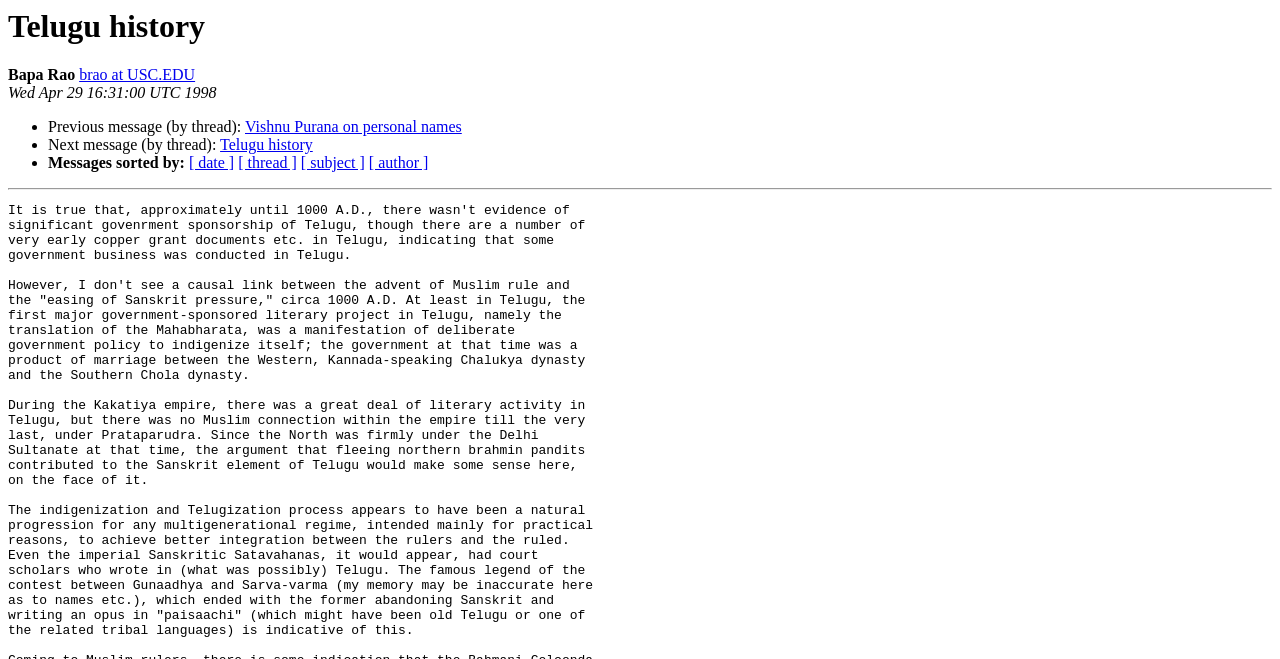What is the next message in the thread?
Look at the webpage screenshot and answer the question with a detailed explanation.

The next message in the thread is mentioned in the link 'Telugu history' which is located in the list of messages, indicating that this message is a response to the previous message with this title.